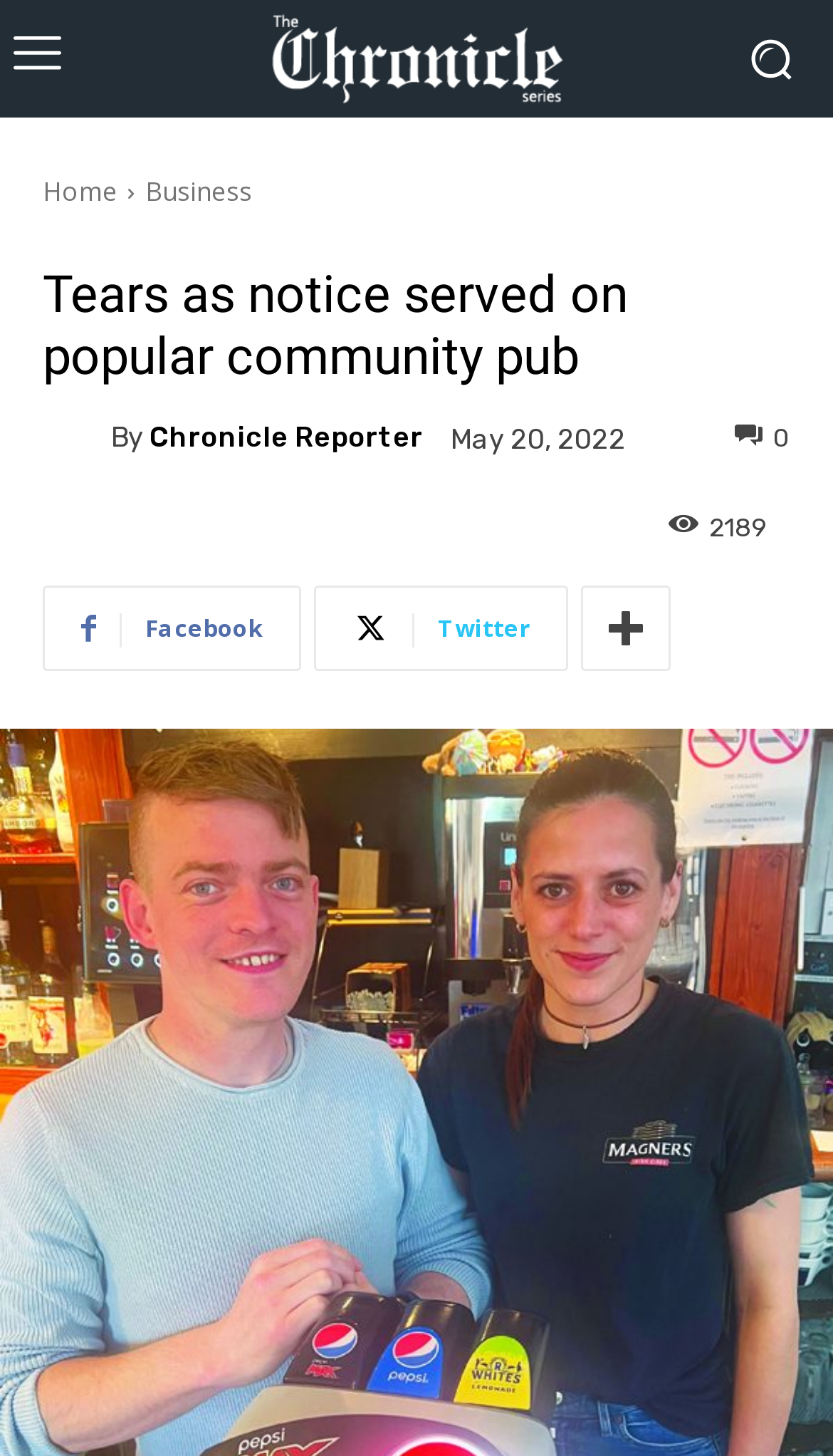Kindly determine the bounding box coordinates of the area that needs to be clicked to fulfill this instruction: "Go to Home page".

[0.051, 0.119, 0.141, 0.144]